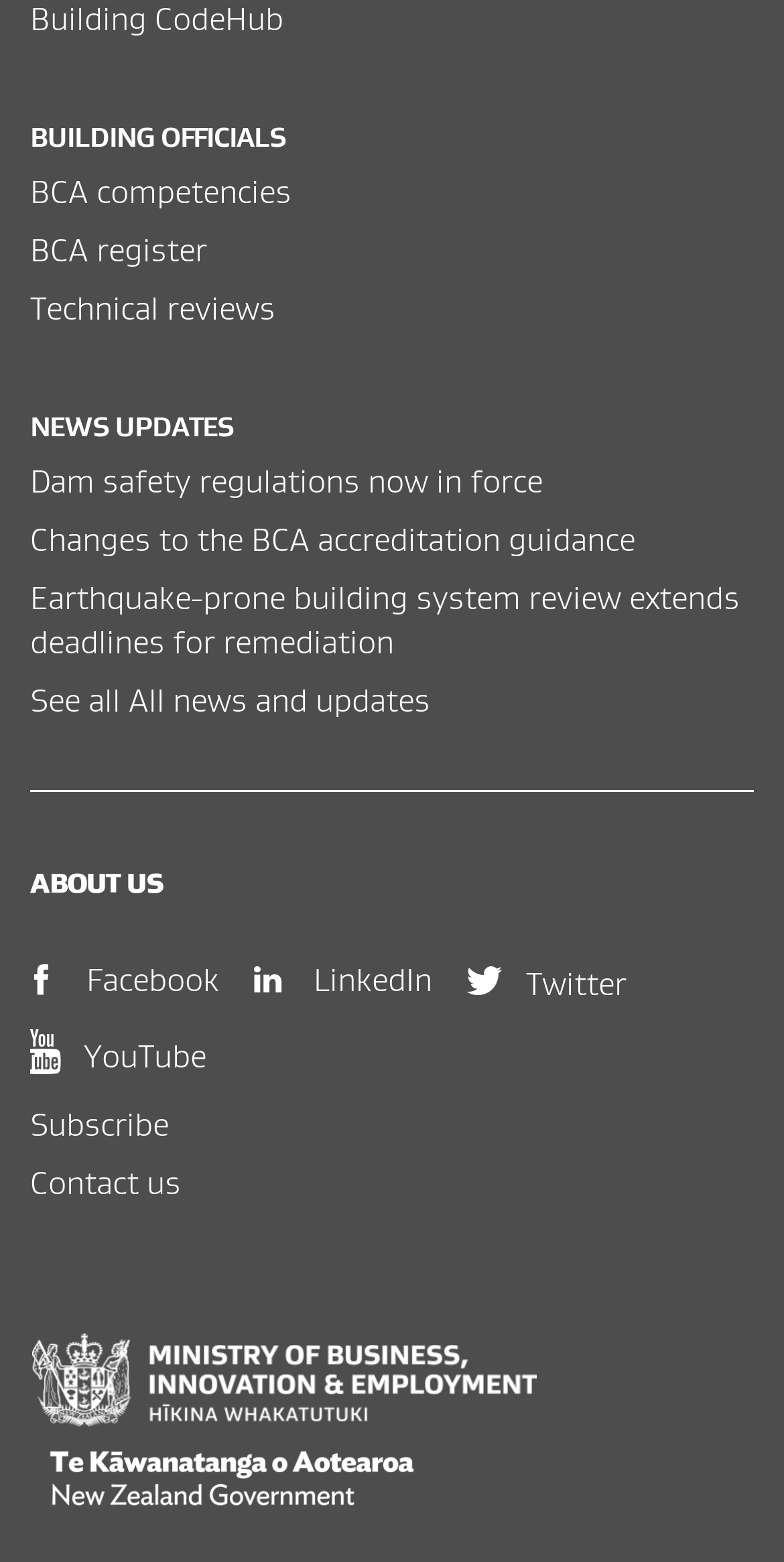What is the first building official resource listed?
Use the image to answer the question with a single word or phrase.

BCA competencies